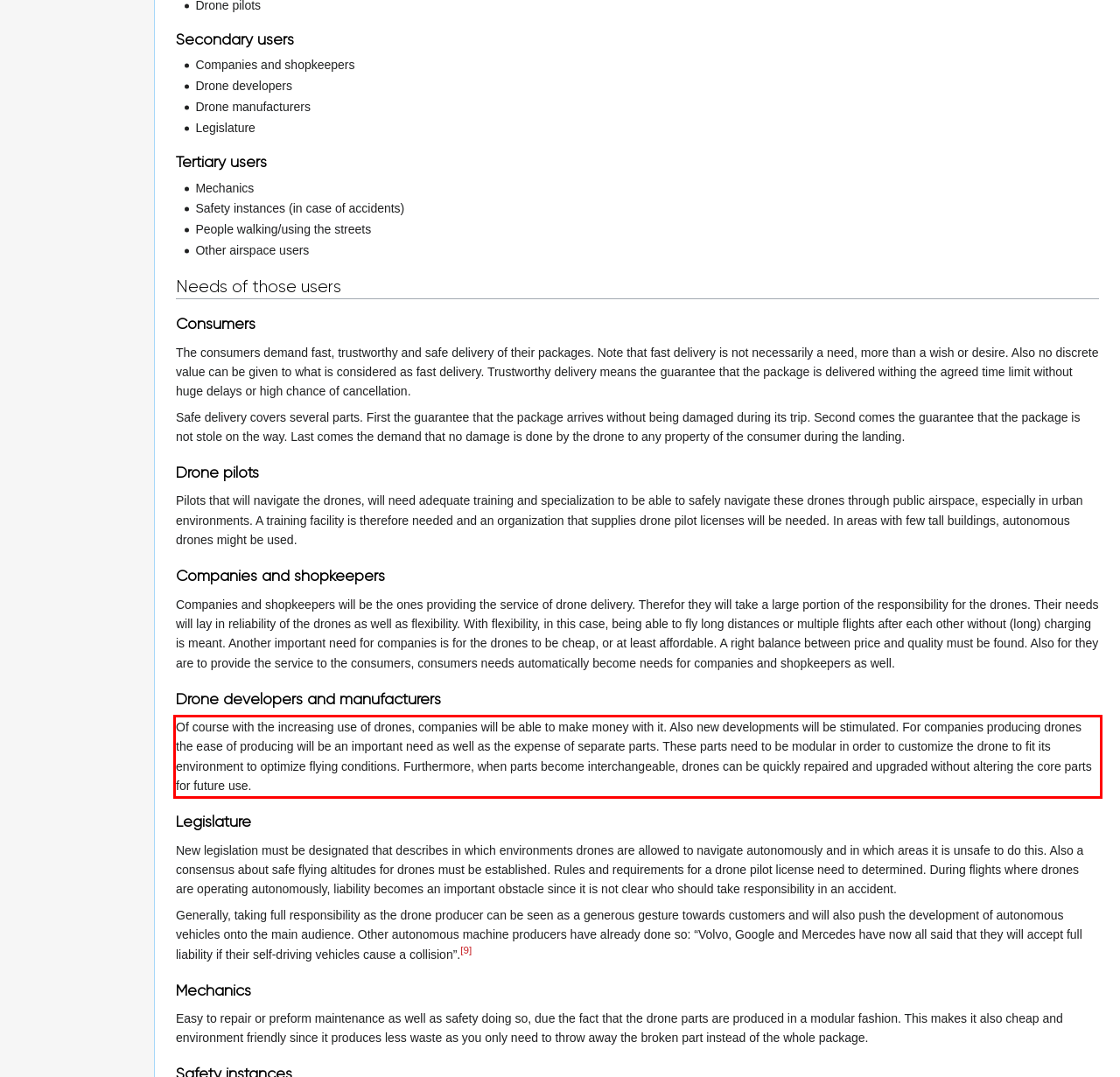Using the webpage screenshot, recognize and capture the text within the red bounding box.

Of course with the increasing use of drones, companies will be able to make money with it. Also new developments will be stimulated. For companies producing drones the ease of producing will be an important need as well as the expense of separate parts. These parts need to be modular in order to customize the drone to fit its environment to optimize flying conditions. Furthermore, when parts become interchangeable, drones can be quickly repaired and upgraded without altering the core parts for future use.